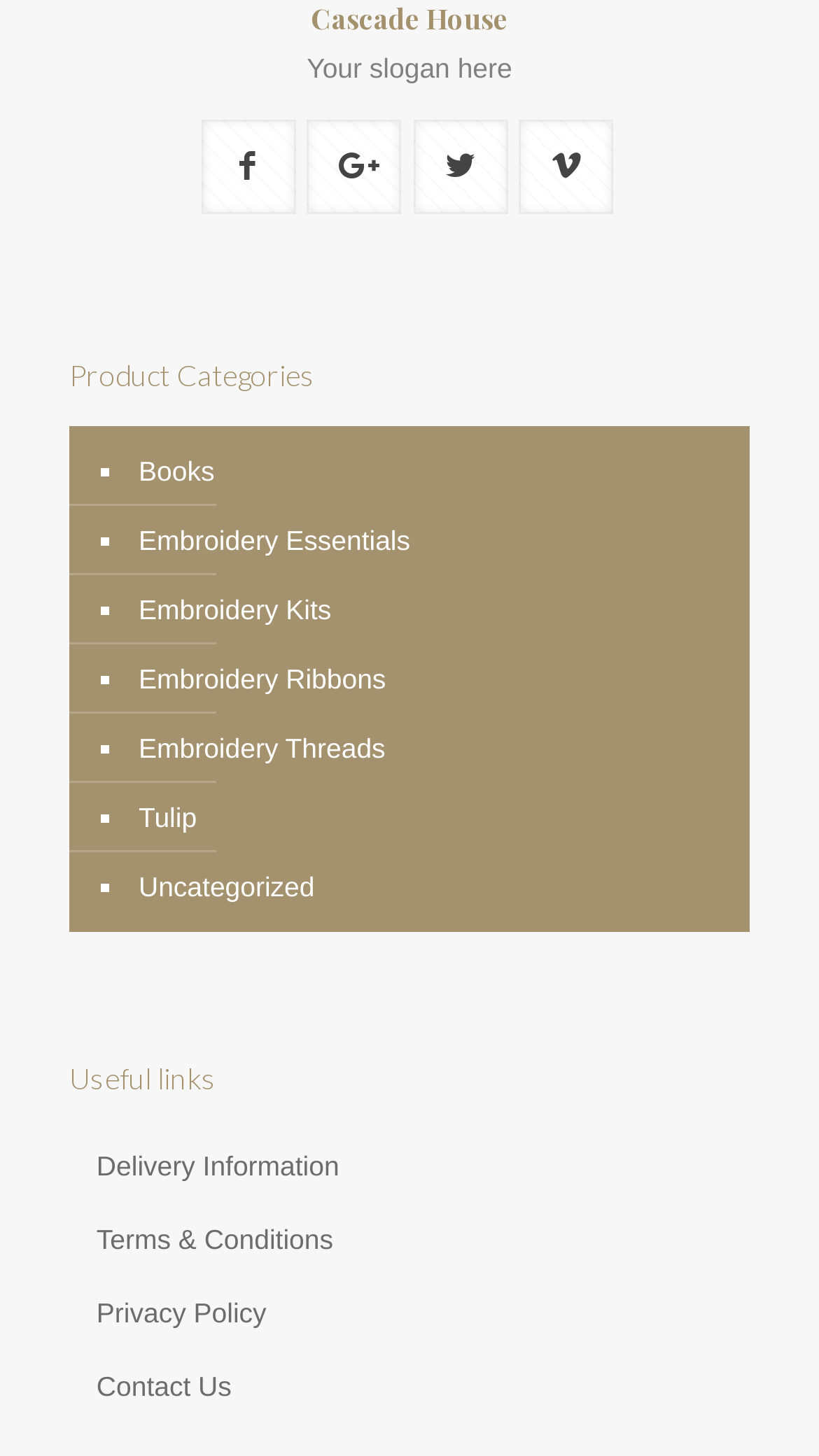Analyze the image and answer the question with as much detail as possible: 
How many product categories are there?

I counted the number of links under the 'Product Categories' heading, which are 'Books', 'Embroidery Essentials', 'Embroidery Kits', 'Embroidery Ribbons', 'Embroidery Threads', and 'Tulip', plus one more category 'Uncategorized'. Therefore, there are 6 product categories in total.